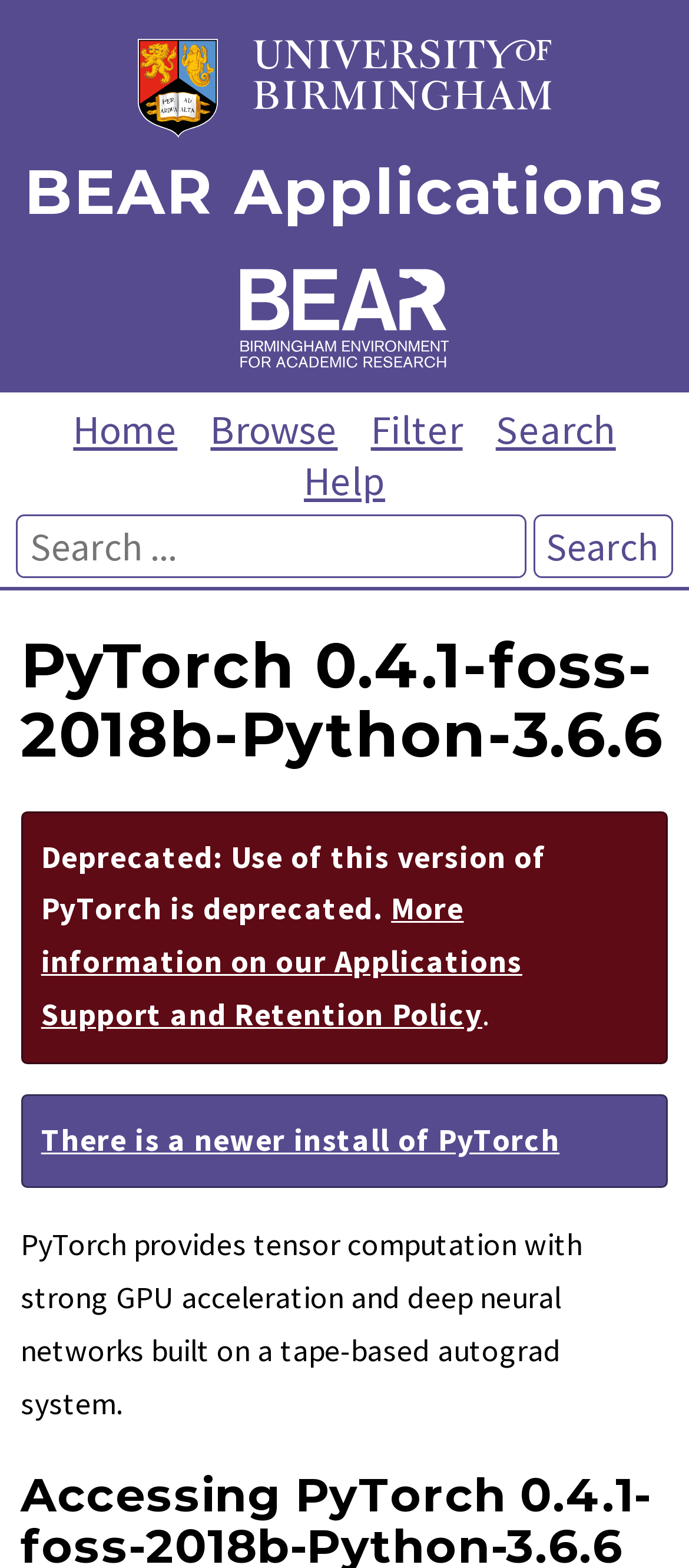Indicate the bounding box coordinates of the clickable region to achieve the following instruction: "Go to Home page."

[0.089, 0.257, 0.275, 0.289]